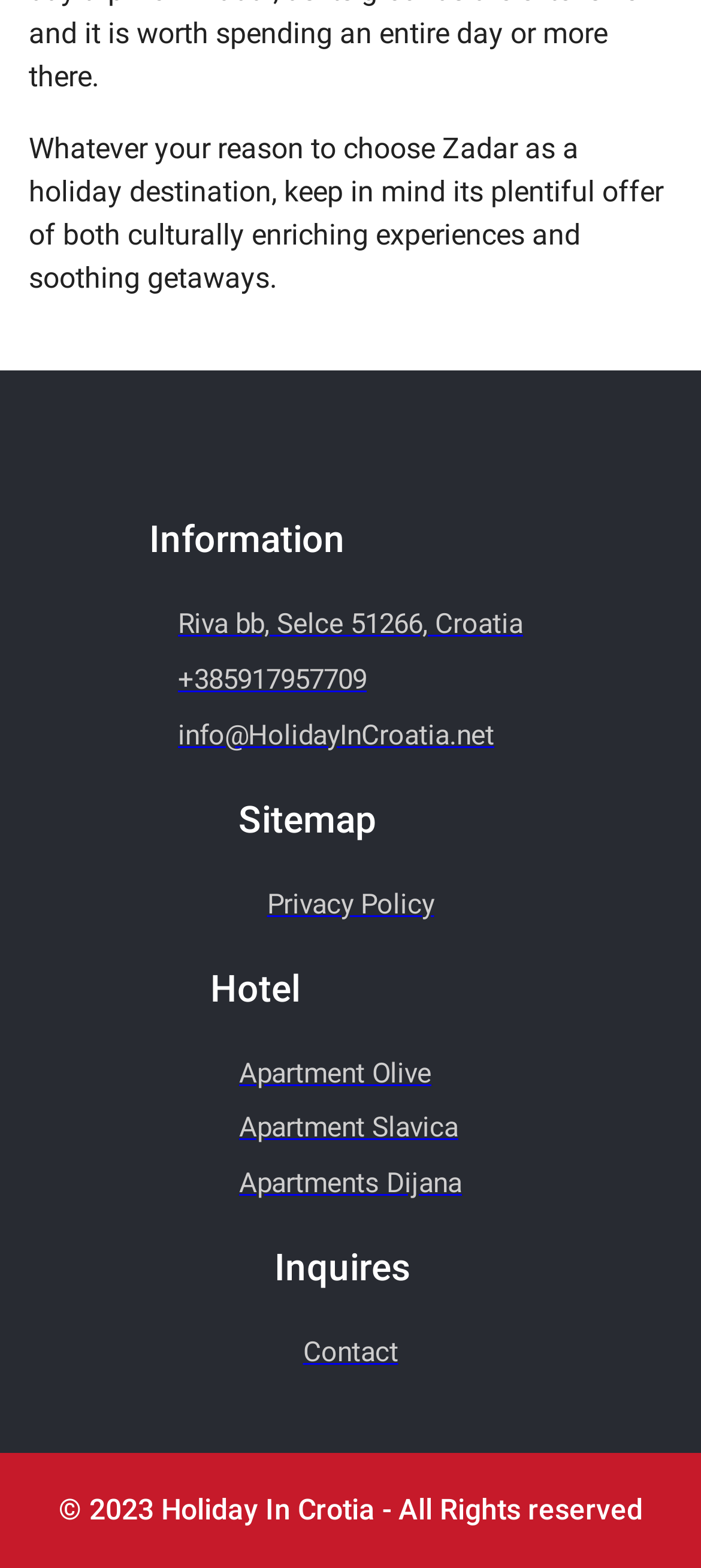Please indicate the bounding box coordinates of the element's region to be clicked to achieve the instruction: "Get apartment information". Provide the coordinates as four float numbers between 0 and 1, i.e., [left, top, right, bottom].

[0.341, 0.676, 0.615, 0.693]